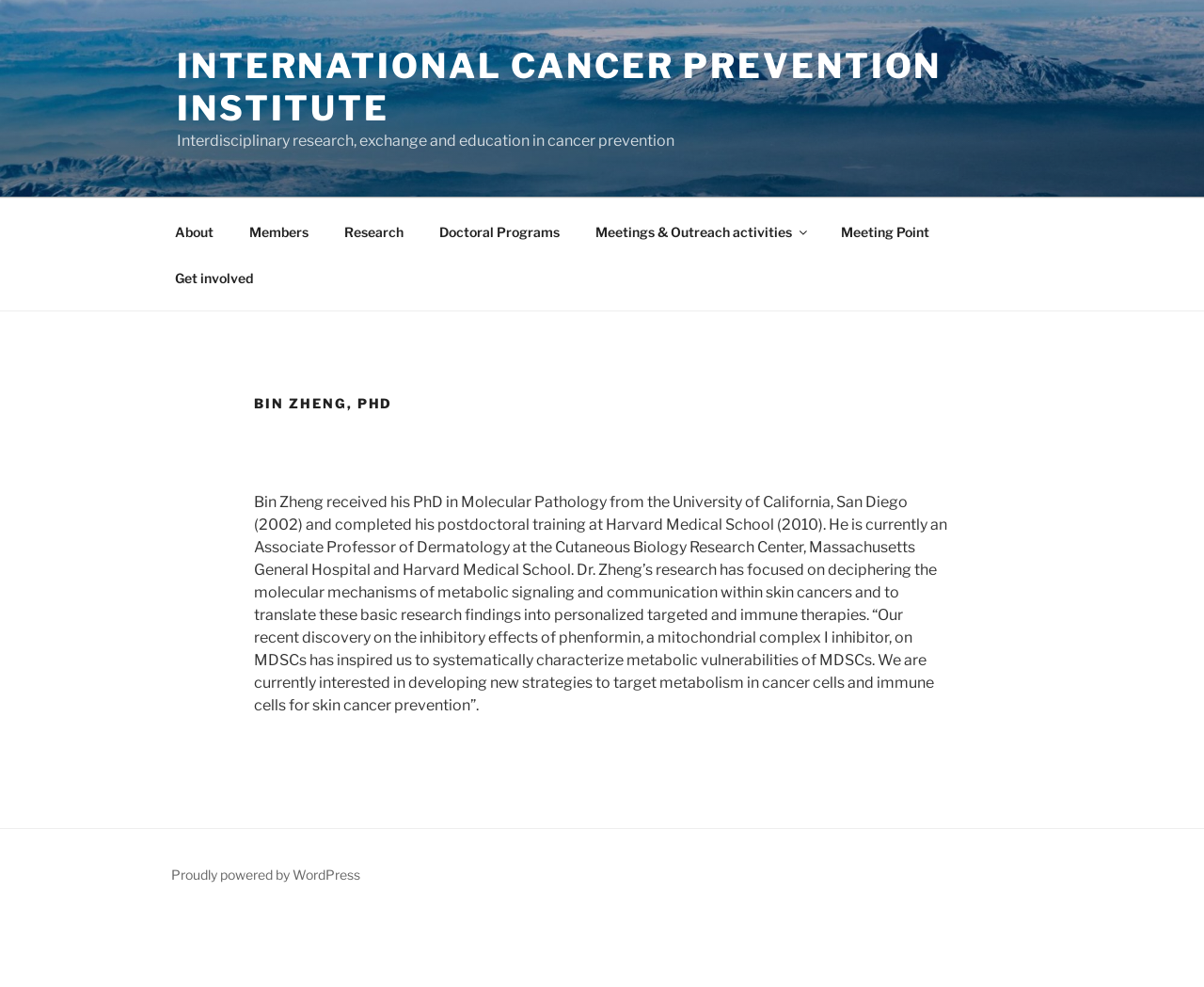Write a detailed summary of the webpage.

The webpage is about Bin Zheng, PhD, and his affiliation with the International Cancer Prevention Institute. At the top of the page, there is a link to the institute's name, followed by a brief description of the institute's focus on interdisciplinary research, exchange, and education in cancer prevention.

Below this, there is a top menu navigation bar with seven links: About, Members, Research, Doctoral Programs, Meetings & Outreach activities, Meeting Point, and Get involved. These links are aligned horizontally and take up a significant portion of the top section of the page.

The main content of the page is an article about Bin Zheng, PhD. It starts with a heading that displays his name, followed by a paragraph of text that describes his educational background, current position, and research focus. The text is quite detailed, mentioning his PhD in Molecular Pathology, postdoctoral training, and current role as an Associate Professor of Dermatology. It also describes his research interests and goals, including the development of new strategies to target metabolism in cancer cells and immune cells for skin cancer prevention.

At the very bottom of the page, there is a footer section with a link to WordPress, indicating that the website is powered by this platform.